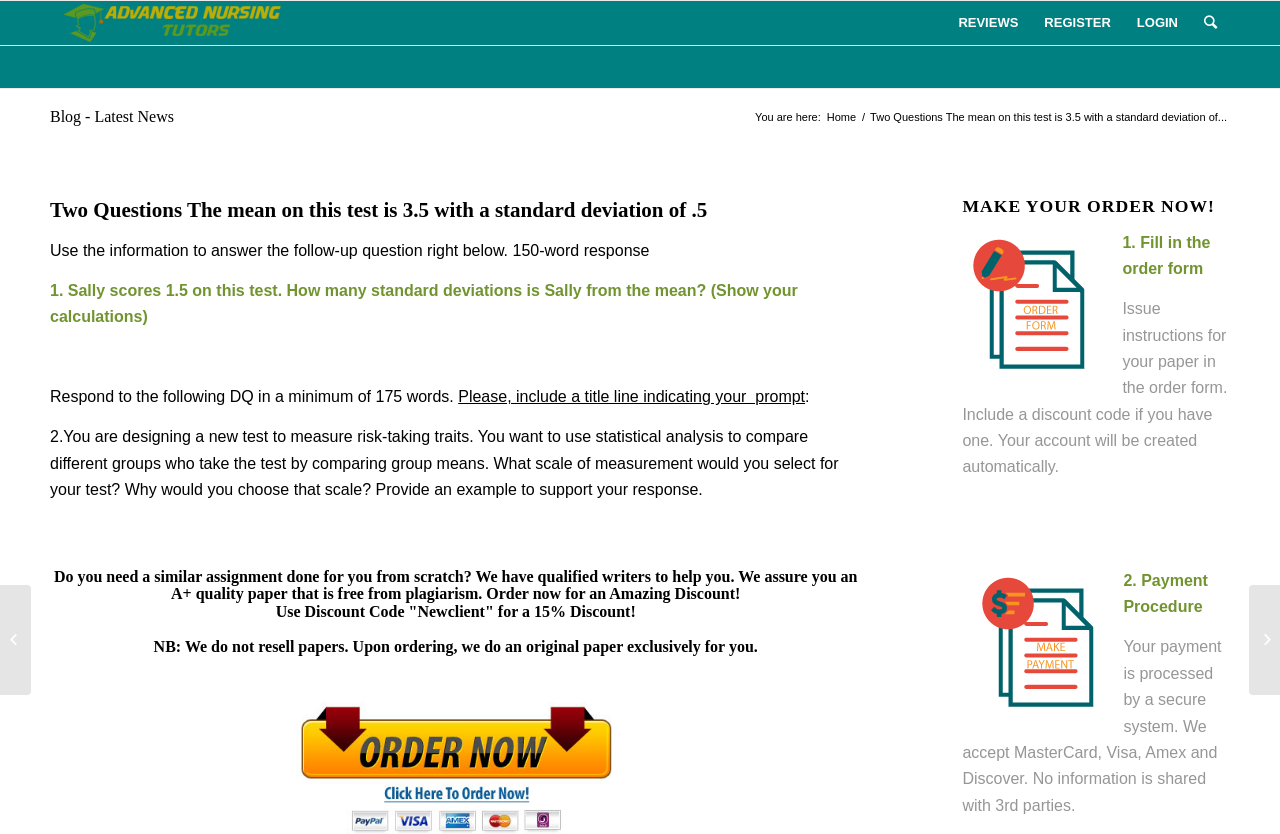Answer the following query with a single word or phrase:
How many words are required for the response to the first question?

150